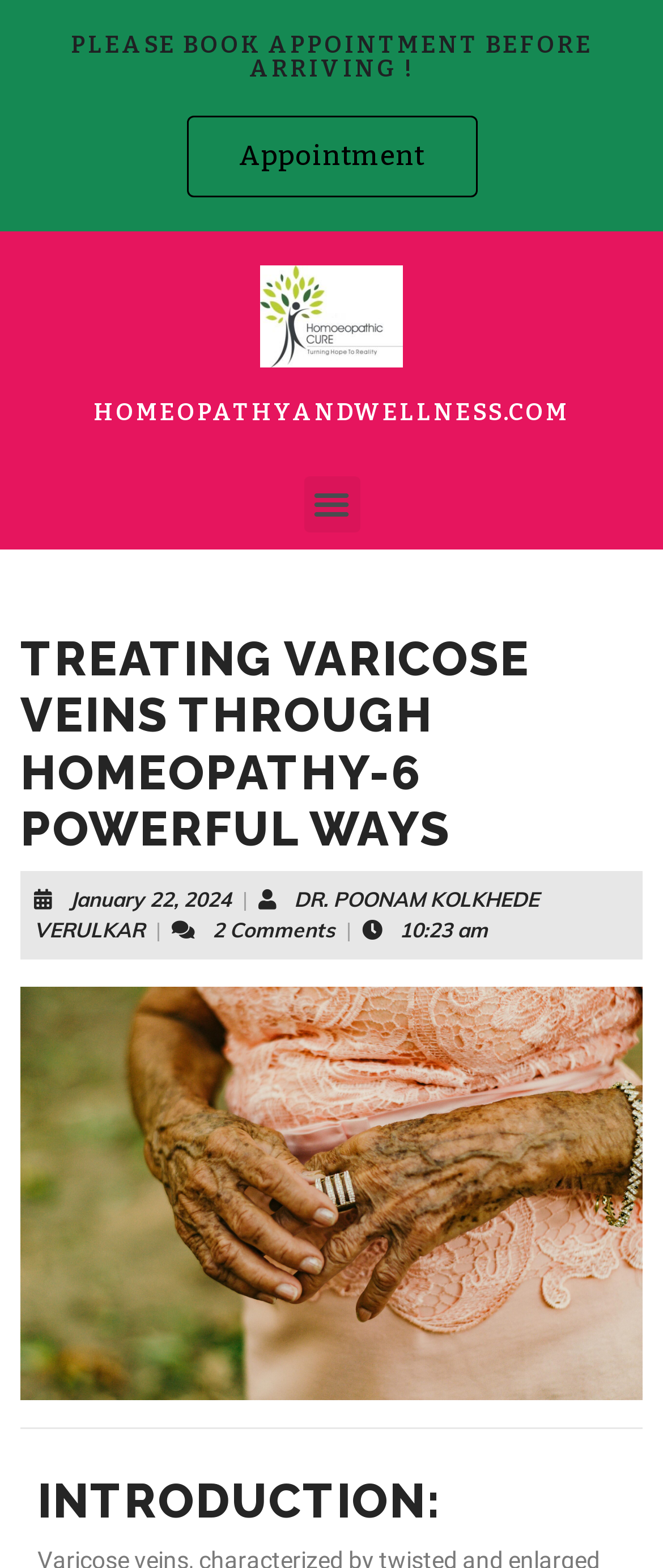Answer the question with a brief word or phrase:
Who is the author of the article?

Dr. Poonam Kolkhede Verulkar